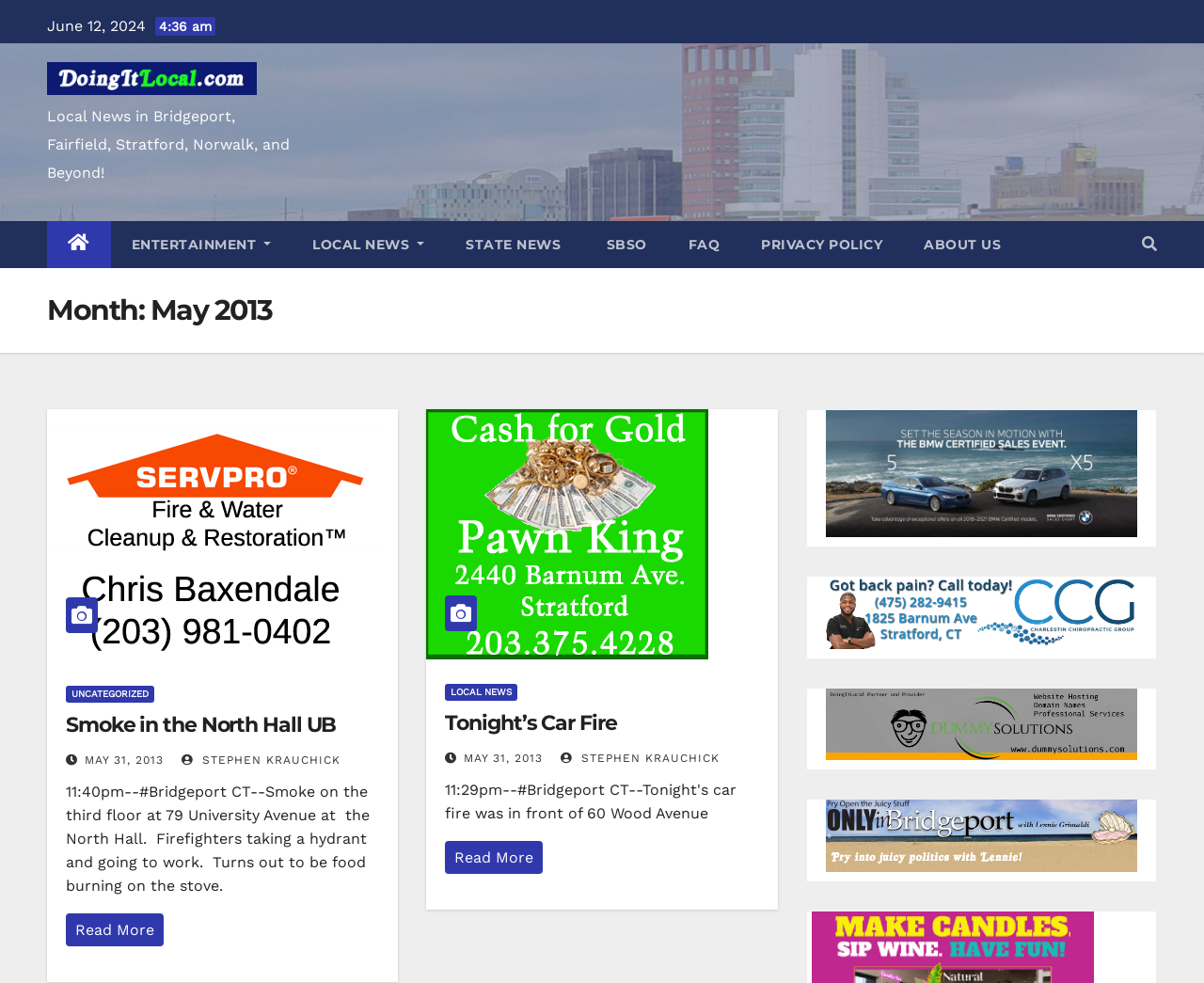Using the details in the image, give a detailed response to the question below:
What is the category of the article 'Smoke in the North Hall UB'?

I found the article 'Smoke in the North Hall UB' and its category is listed as 'UNCATEGORIZED'.